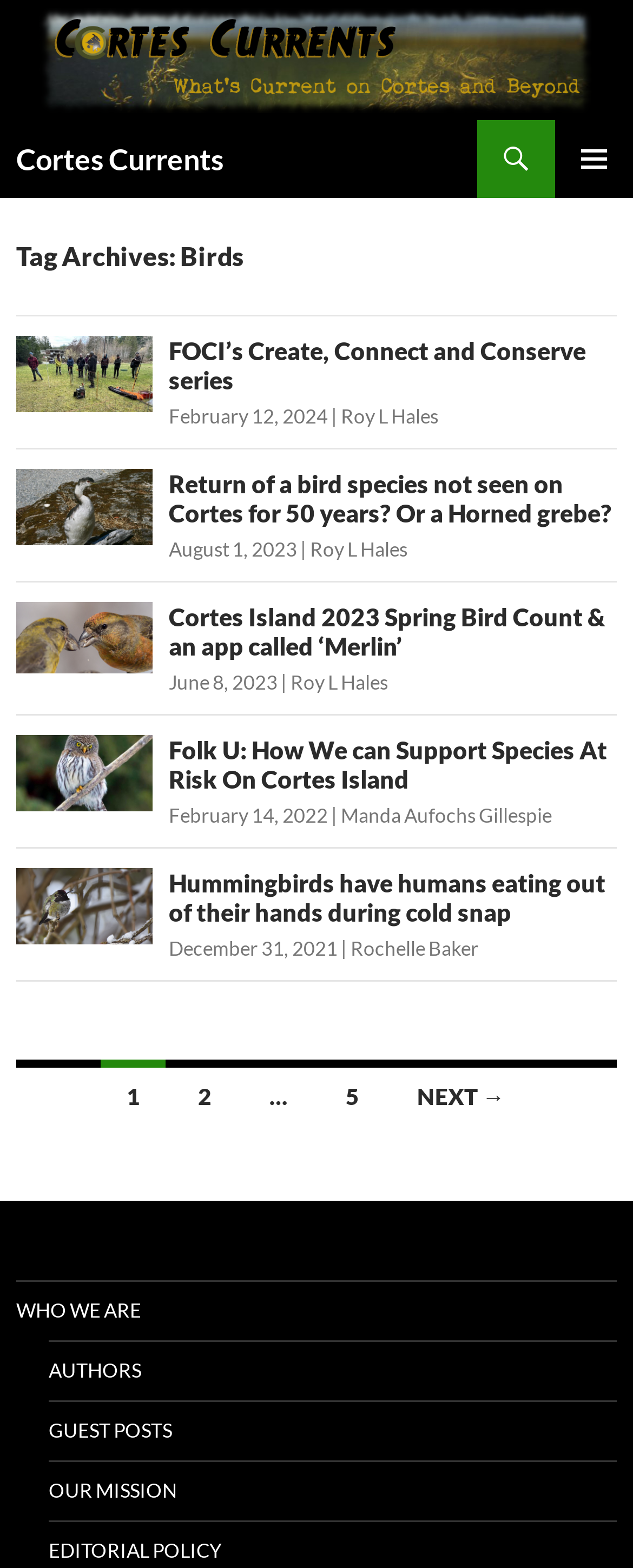Respond to the question below with a single word or phrase: Who wrote the article 'FOCI’s Create, Connect and Conserve series'?

Roy L Hales